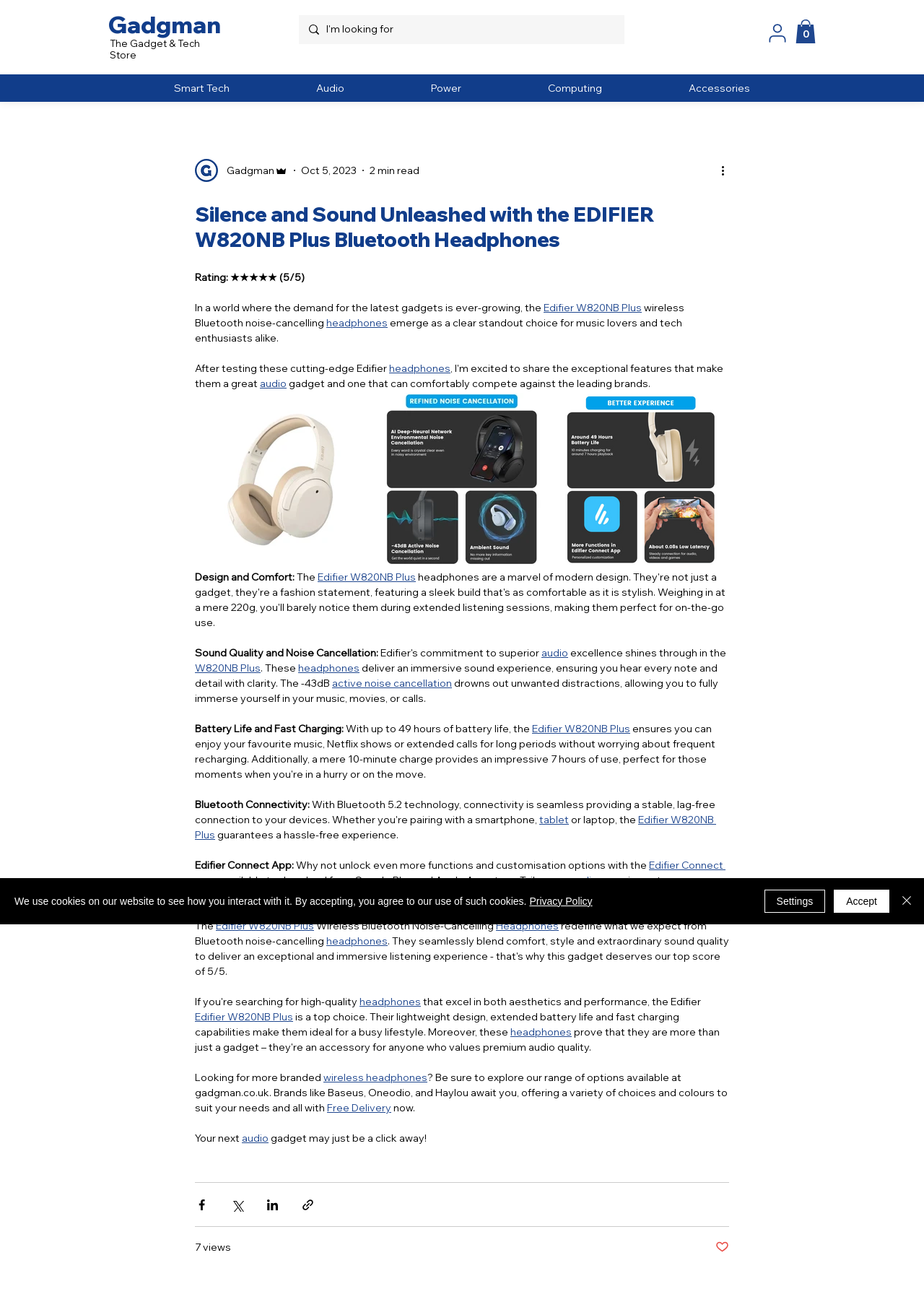Please examine the image and provide a detailed answer to the question: How many hours of battery life do the Edifier W820NB Plus headphones have?

The article mentions that the headphones have 'up to 49 hours of battery life'.